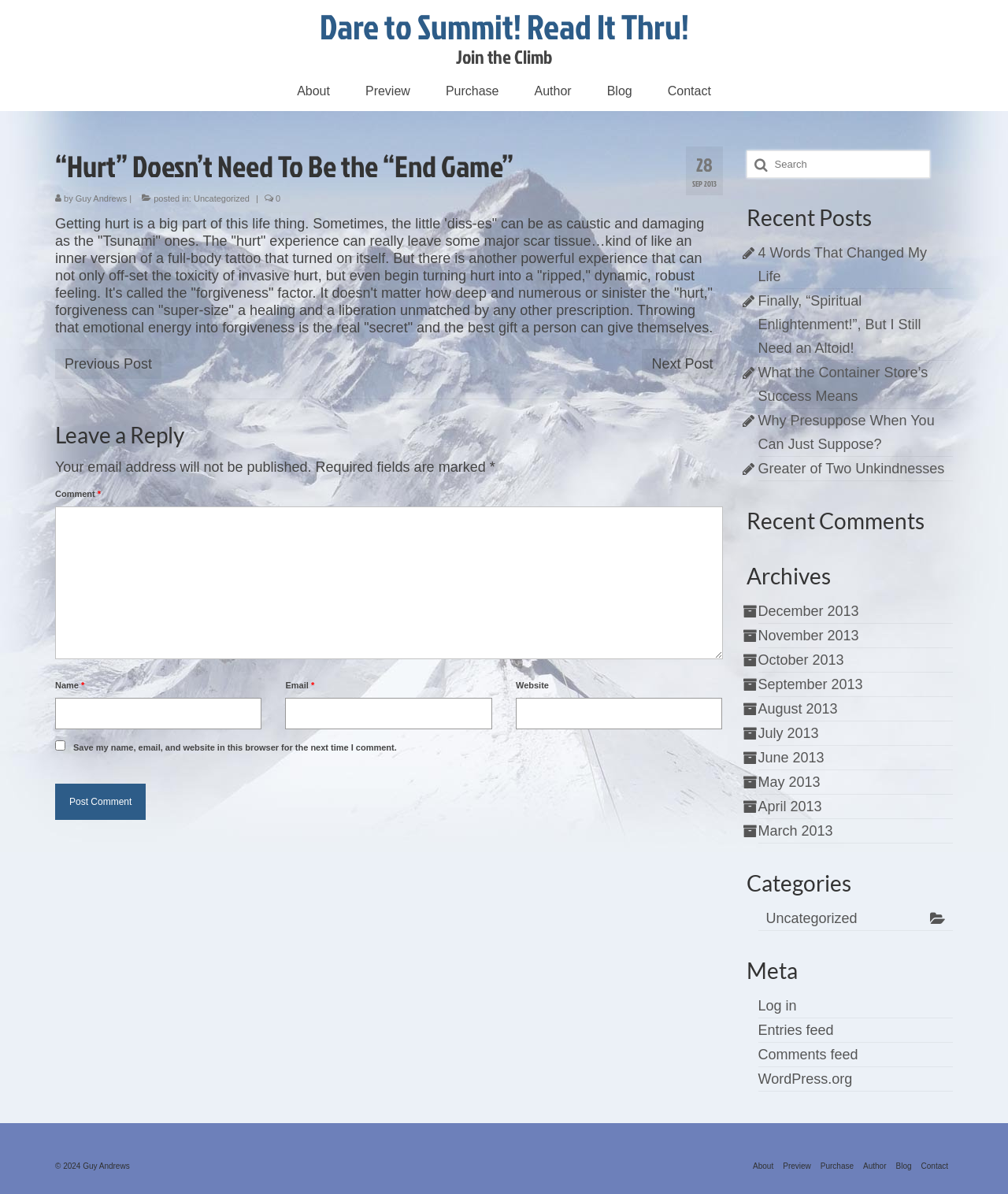From the image, can you give a detailed response to the question below:
What is the category of the article?

I found the category of the article by looking at the article section, where it says 'posted in: Uncategorized'.